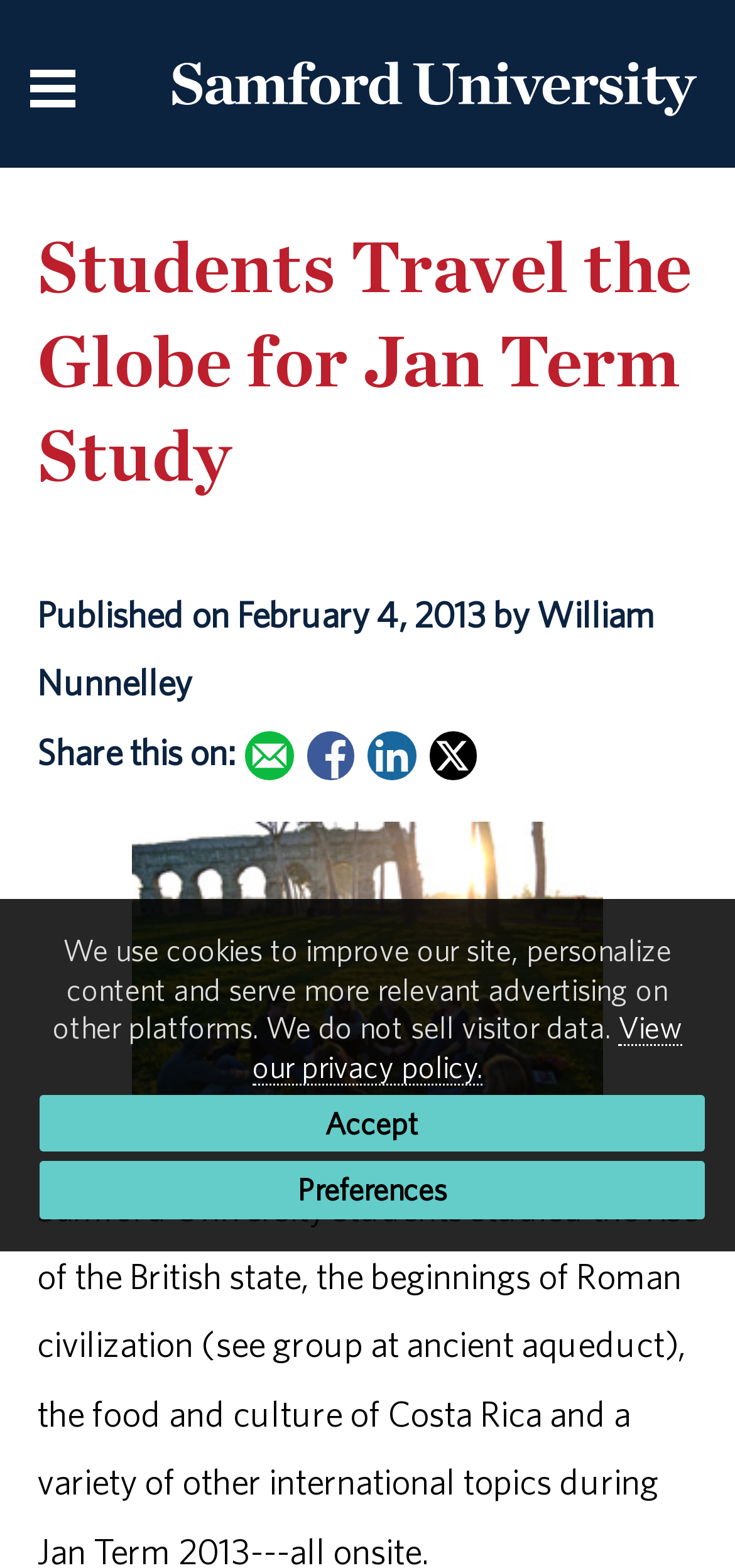Determine the bounding box of the UI component based on this description: "View our privacy policy.". The bounding box coordinates should be four float values between 0 and 1, i.e., [left, top, right, bottom].

[0.344, 0.644, 0.928, 0.692]